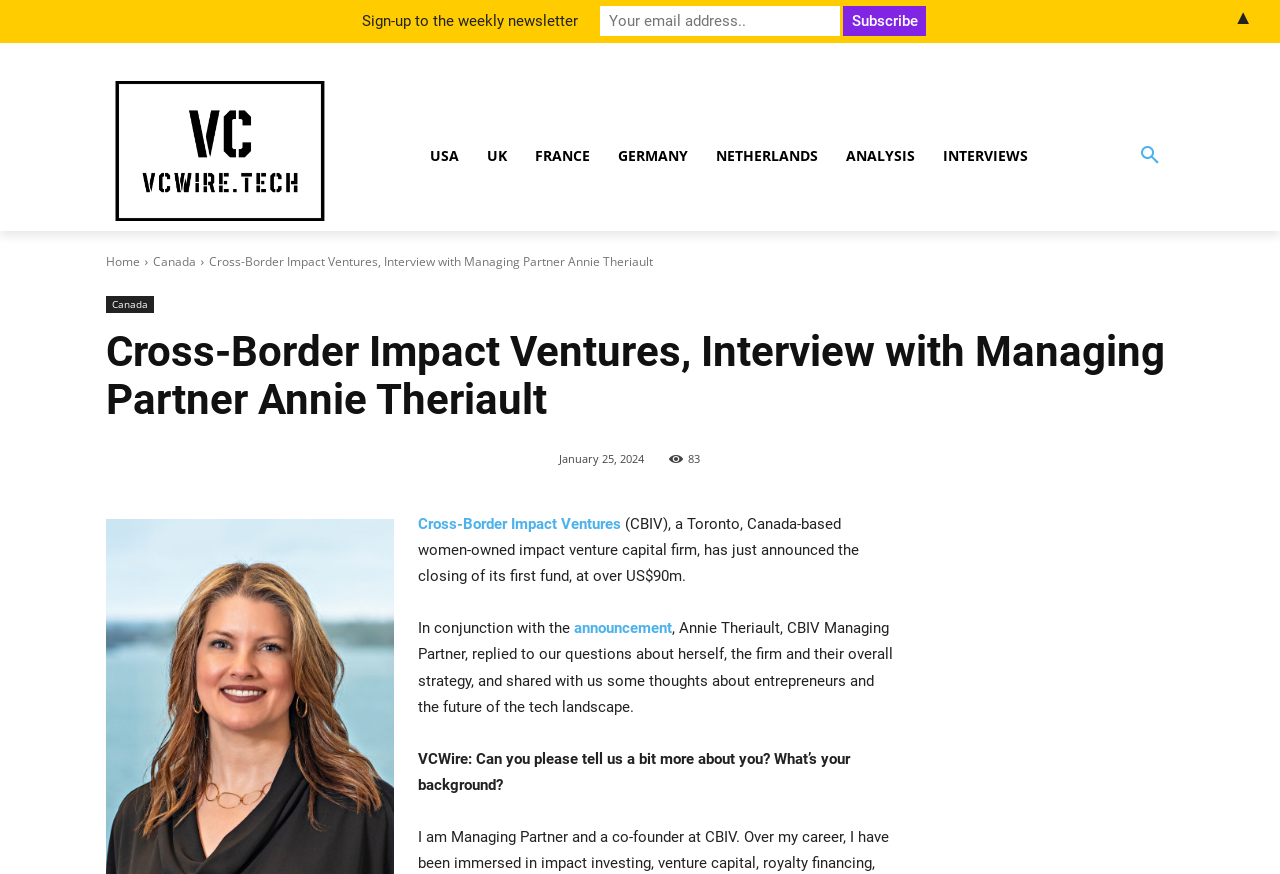Find the bounding box coordinates for the UI element whose description is: "aria-label="Instagram"". The coordinates should be four float numbers between 0 and 1, in the format [left, top, right, bottom].

None